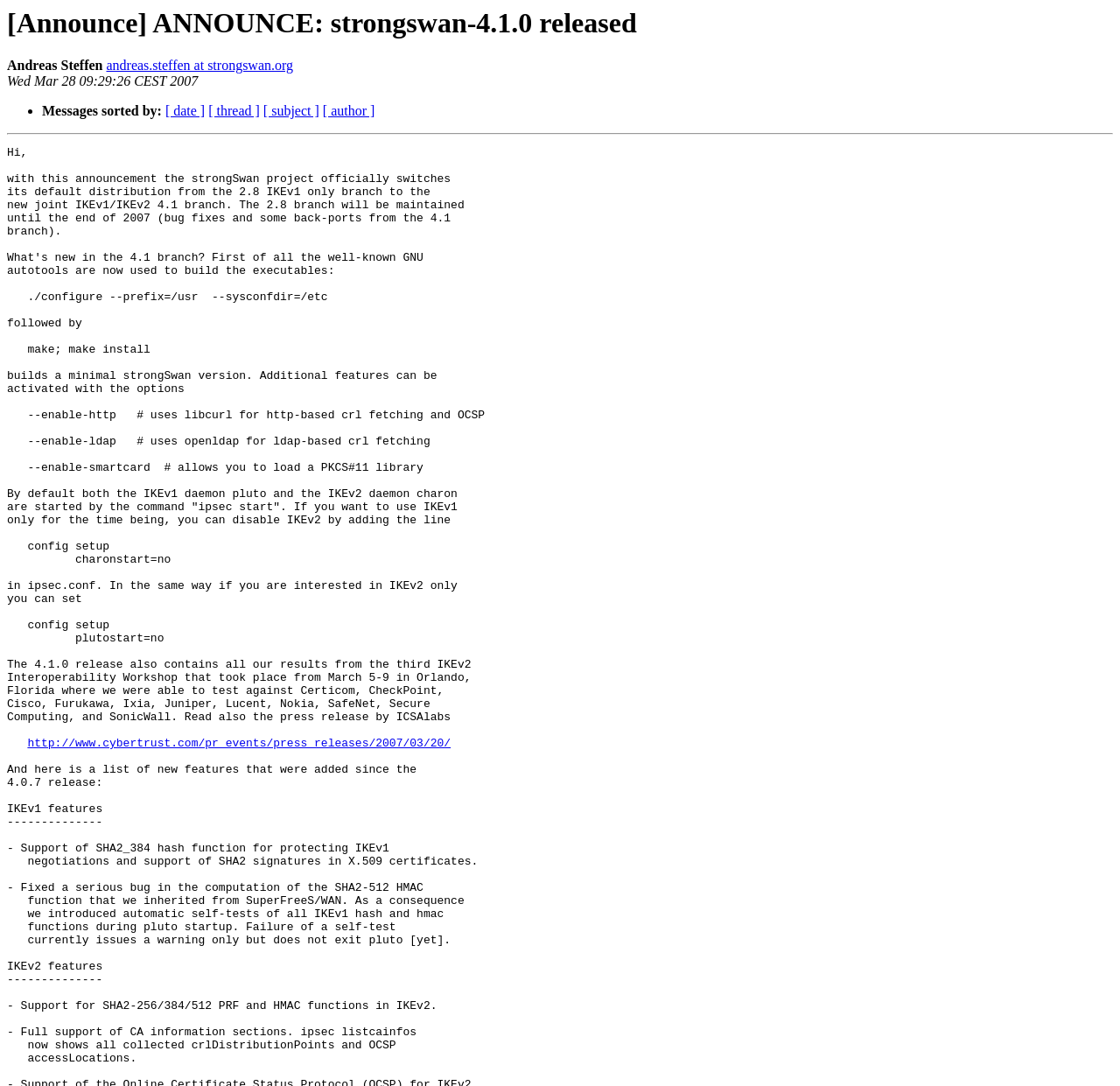What is the date of the announcement?
Please look at the screenshot and answer using one word or phrase.

Wed Mar 28 09:29:26 CEST 2007